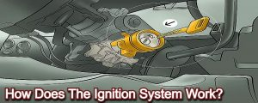What is the driver's hand doing in the image?
Examine the screenshot and reply with a single word or phrase.

Engaging the ignition